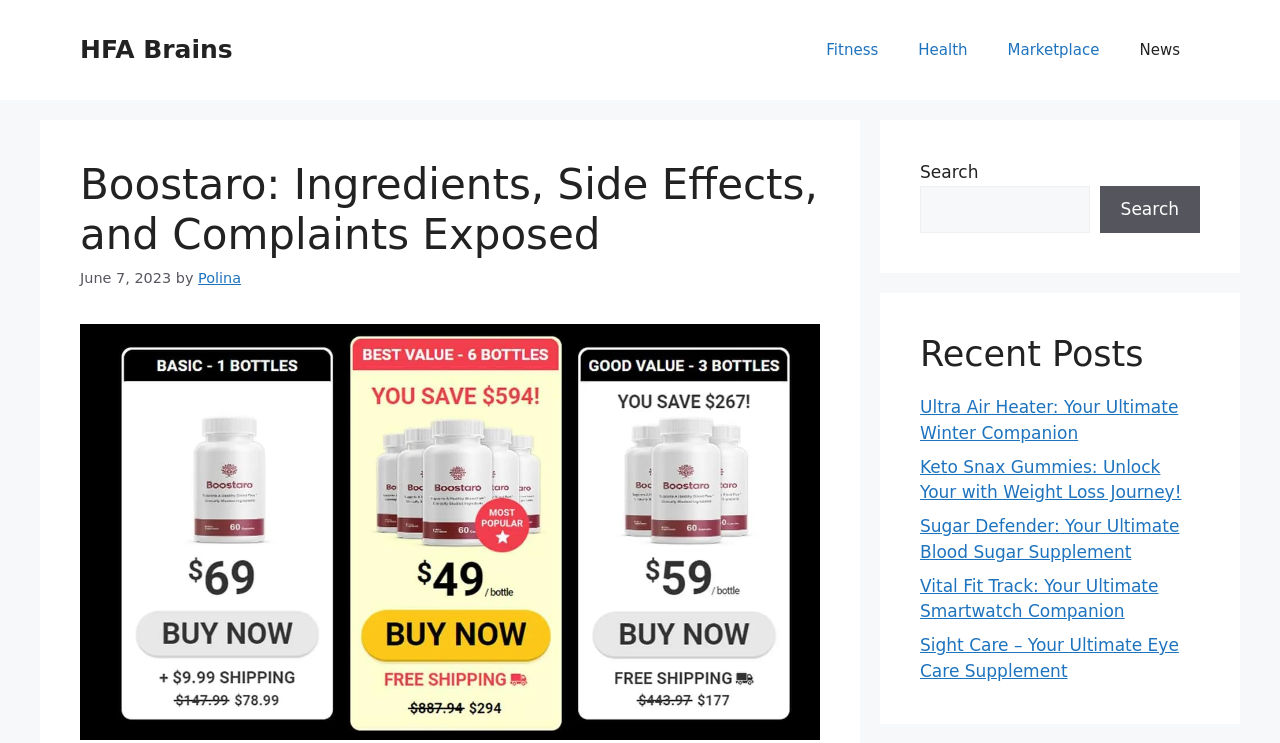Please predict the bounding box coordinates of the element's region where a click is necessary to complete the following instruction: "Sign in or join the website". The coordinates should be represented by four float numbers between 0 and 1, i.e., [left, top, right, bottom].

None